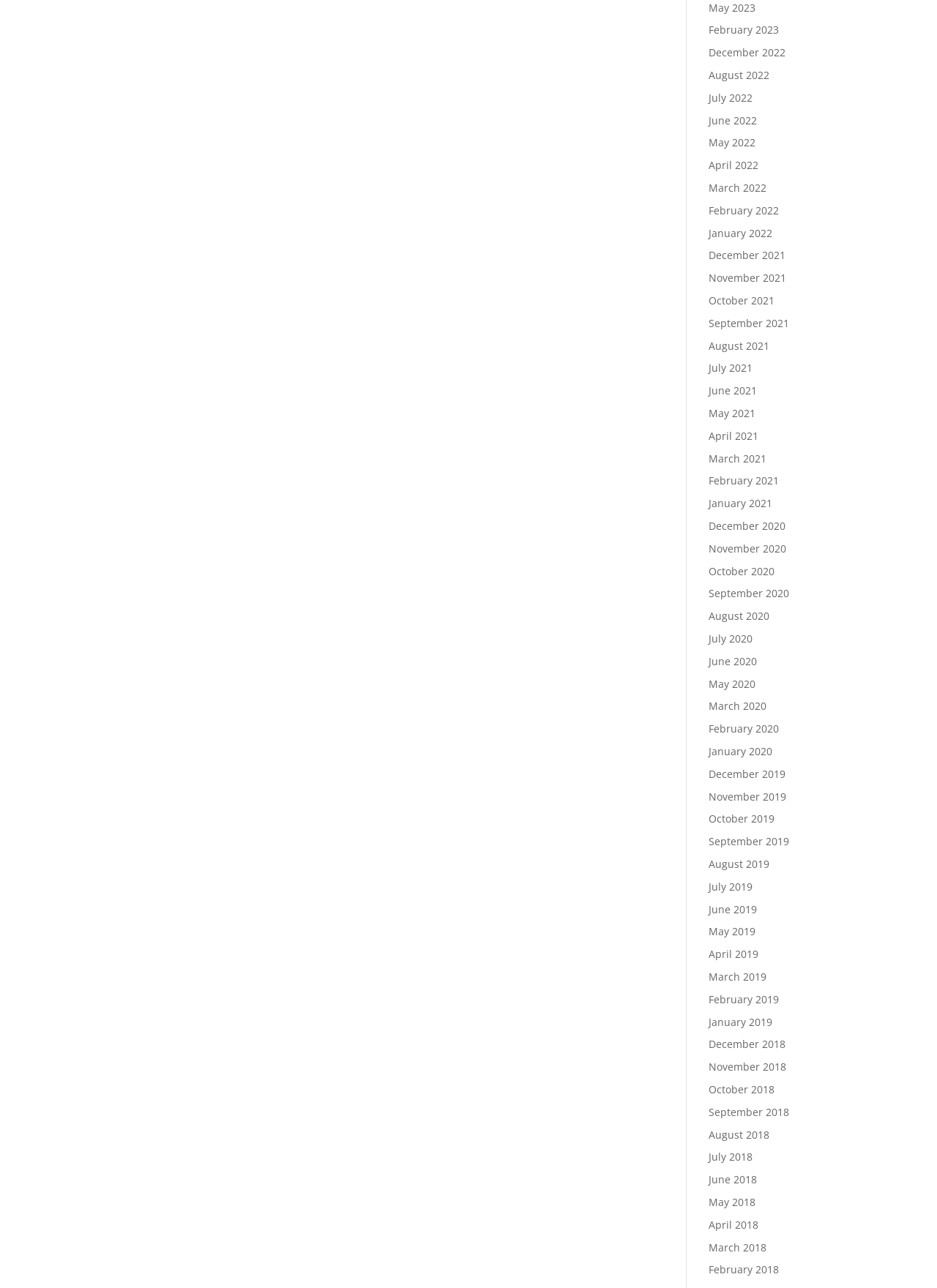Give a short answer using one word or phrase for the question:
Are the months listed in chronological order?

Yes